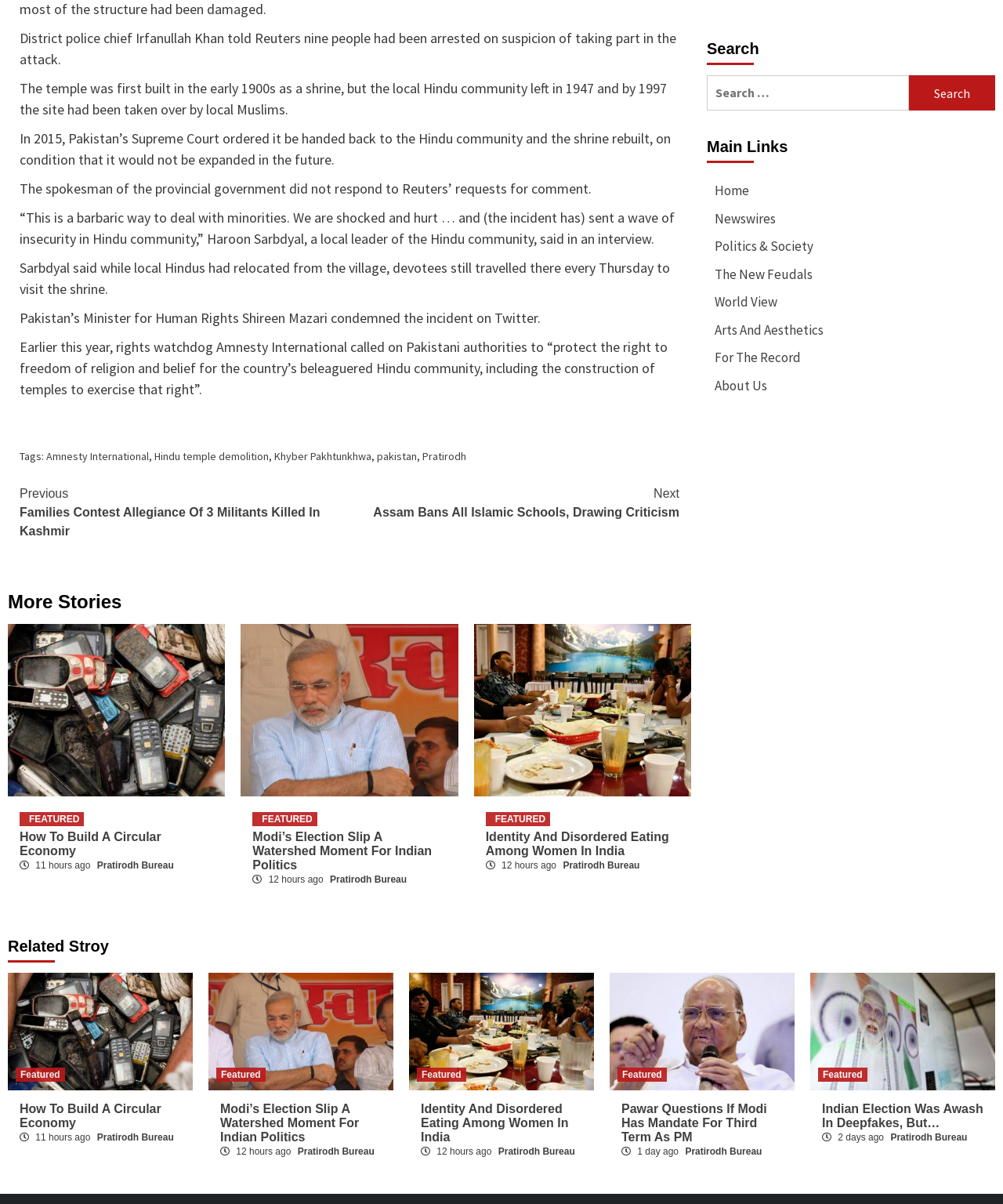What is the purpose of the 'Search' feature?
Based on the visual content, answer with a single word or a brief phrase.

To search for articles or content